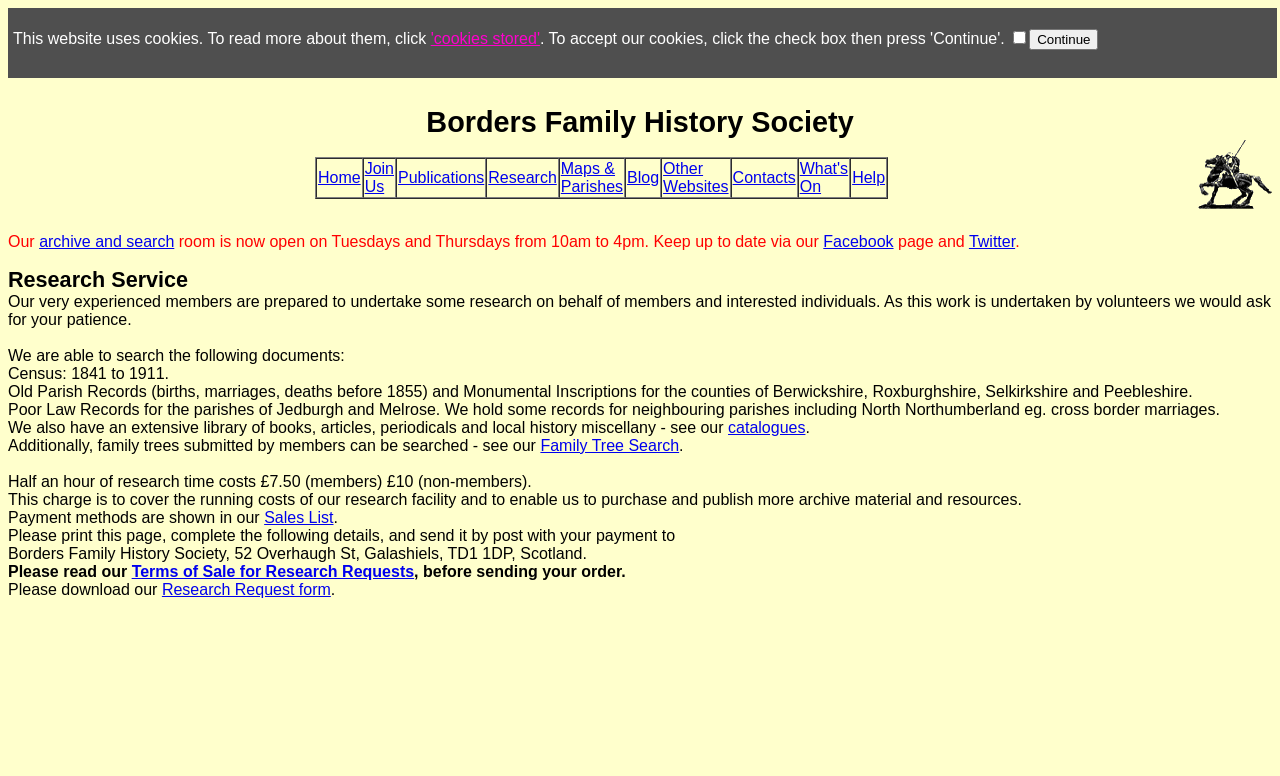Given the description "Home", determine the bounding box of the corresponding UI element.

[0.248, 0.218, 0.282, 0.24]